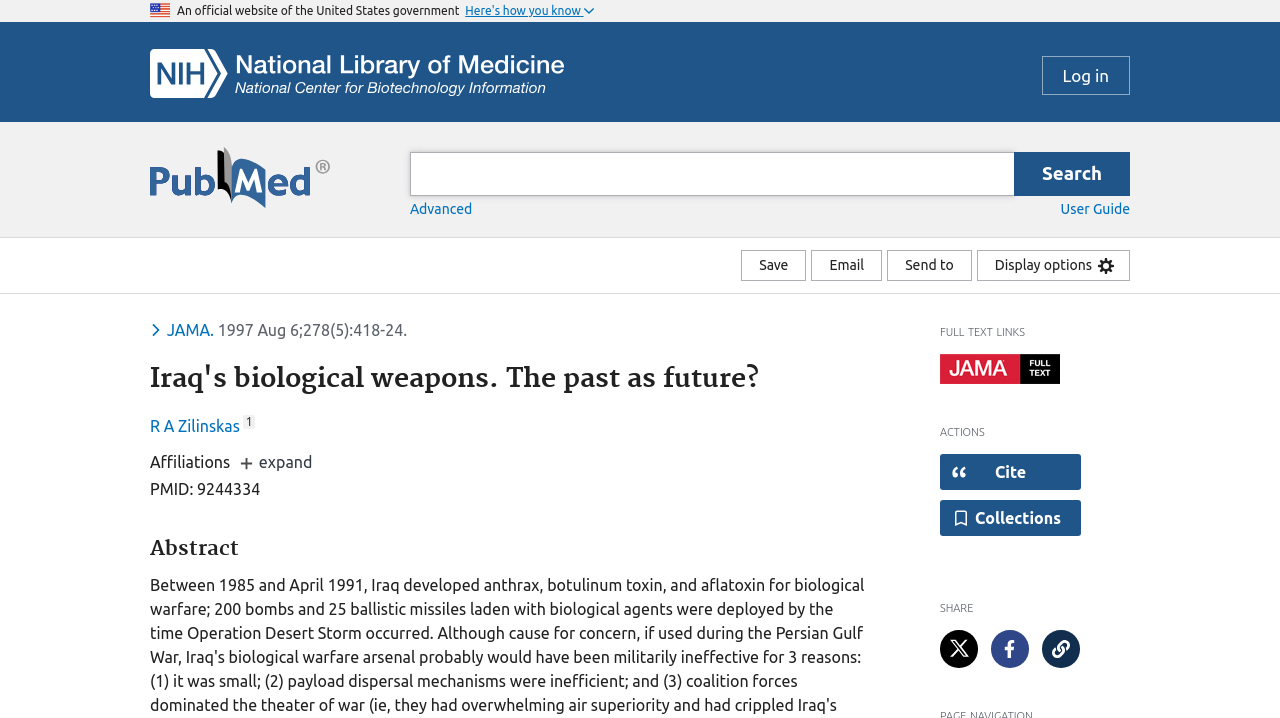Provide the bounding box coordinates for the area that should be clicked to complete the instruction: "Share the article on Twitter".

[0.734, 0.877, 0.764, 0.93]